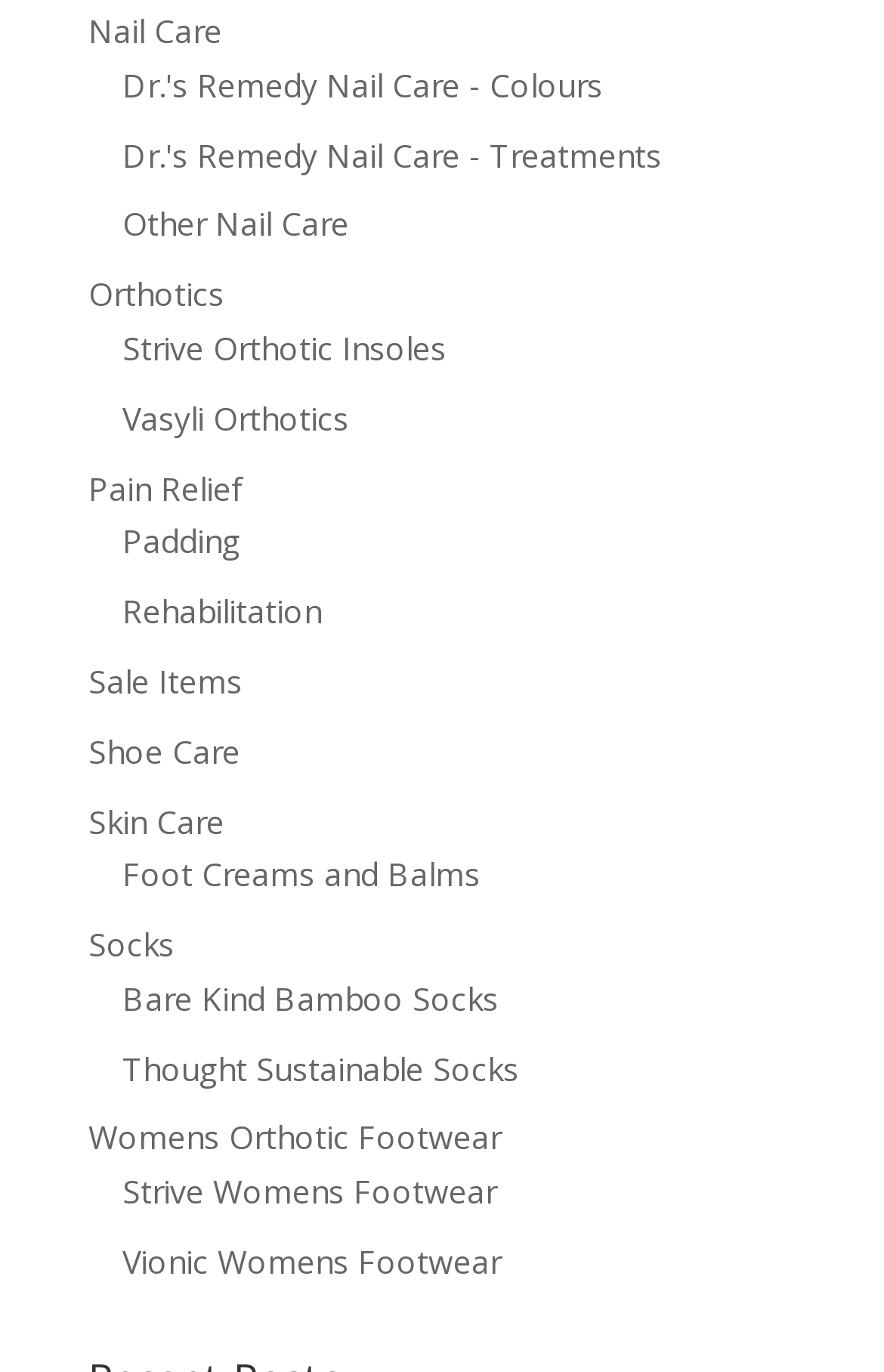Using floating point numbers between 0 and 1, provide the bounding box coordinates in the format (top-left x, top-left y, bottom-right x, bottom-right y). Locate the UI element described here: Padding

[0.138, 0.379, 0.272, 0.41]